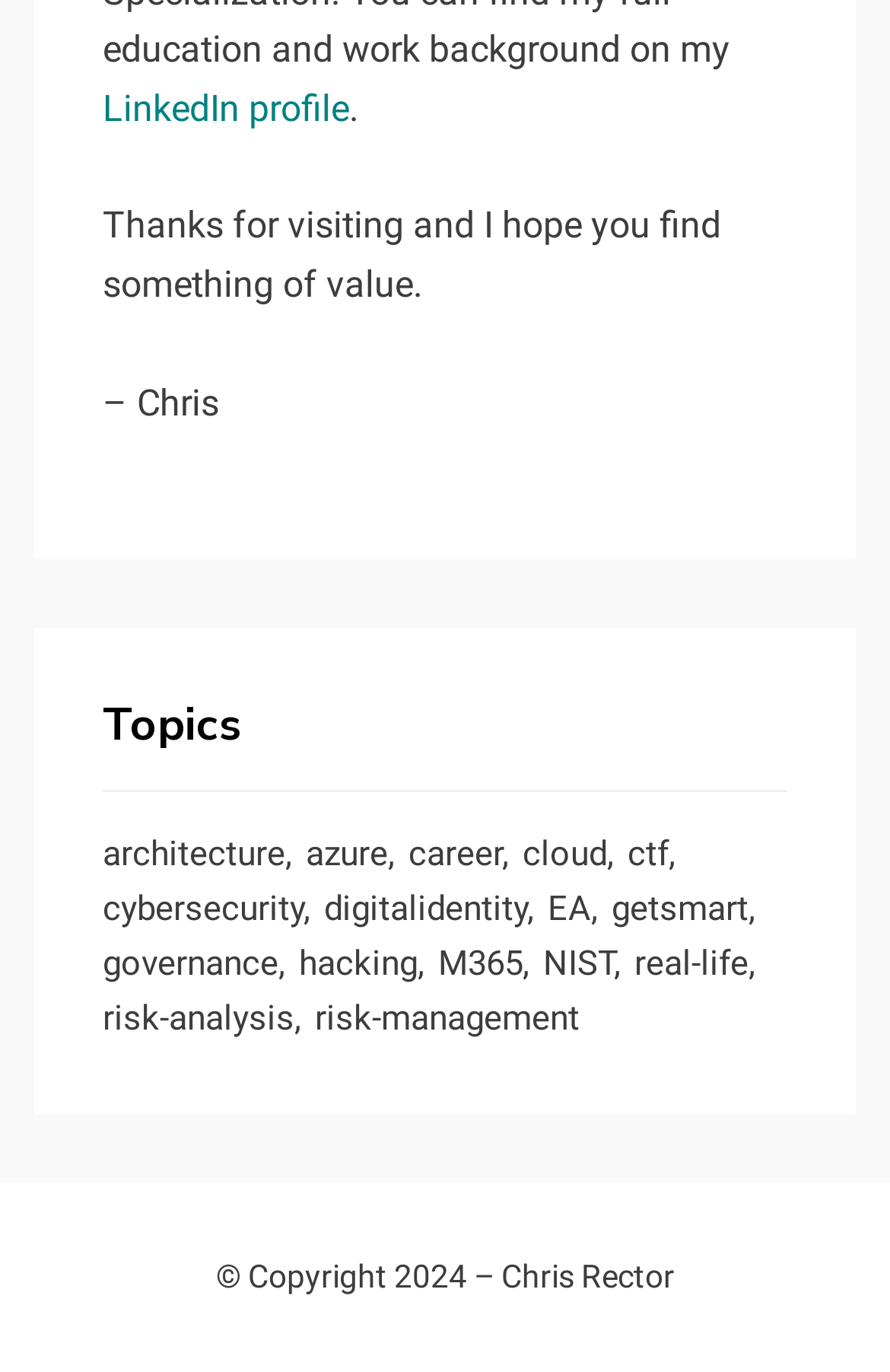Predict the bounding box coordinates of the UI element that matches this description: "LinkedIn profile". The coordinates should be in the format [left, top, right, bottom] with each value between 0 and 1.

[0.115, 0.063, 0.392, 0.095]